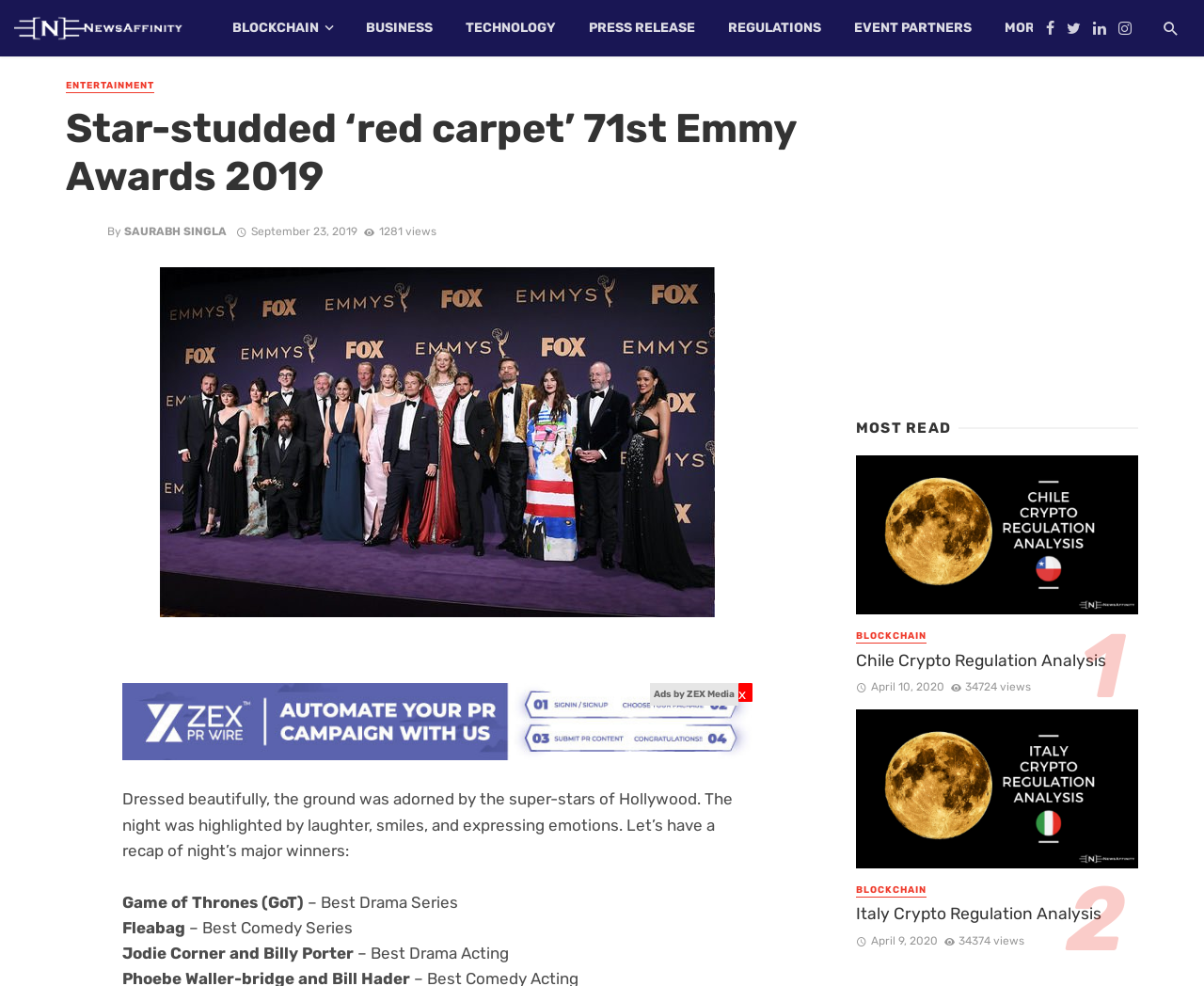Please identify the bounding box coordinates of the element on the webpage that should be clicked to follow this instruction: "Read the article about Emmy Awards 2019". The bounding box coordinates should be given as four float numbers between 0 and 1, formatted as [left, top, right, bottom].

[0.055, 0.106, 0.672, 0.203]